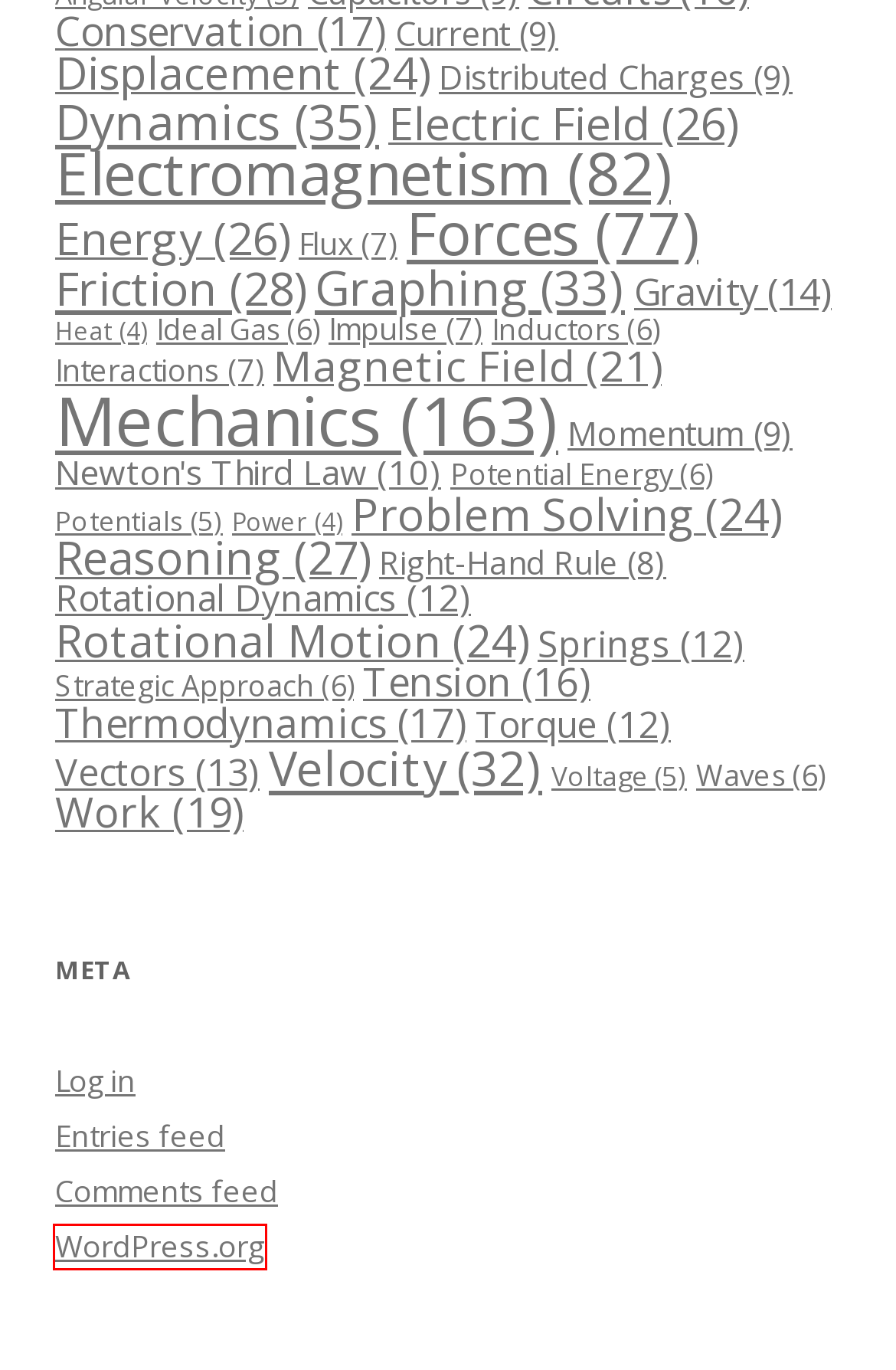Analyze the screenshot of a webpage with a red bounding box and select the webpage description that most accurately describes the new page resulting from clicking the element inside the red box. Here are the candidates:
A. Comments for ClickerCentral
B. Reasoning | ClickerCentral
C. Velocity | ClickerCentral
D. Power | ClickerCentral
E. Blog Tool, Publishing Platform, and CMS – WordPress.org
F. Newton’s Third Law | ClickerCentral
G. Interactions | ClickerCentral
H. ClickerCentral

E